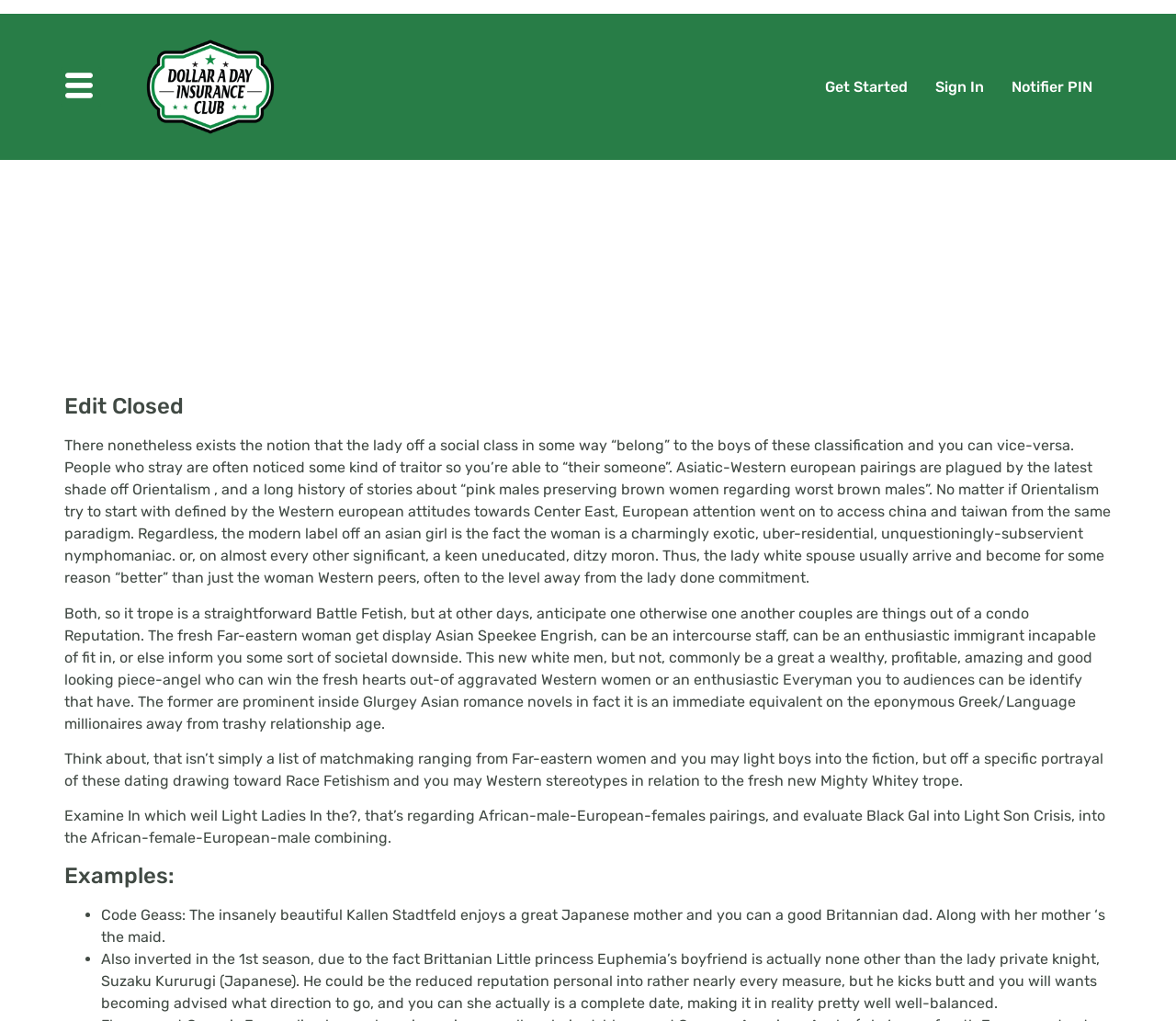Give a short answer using one word or phrase for the question:
How many paragraphs of text are there on this webpage?

5